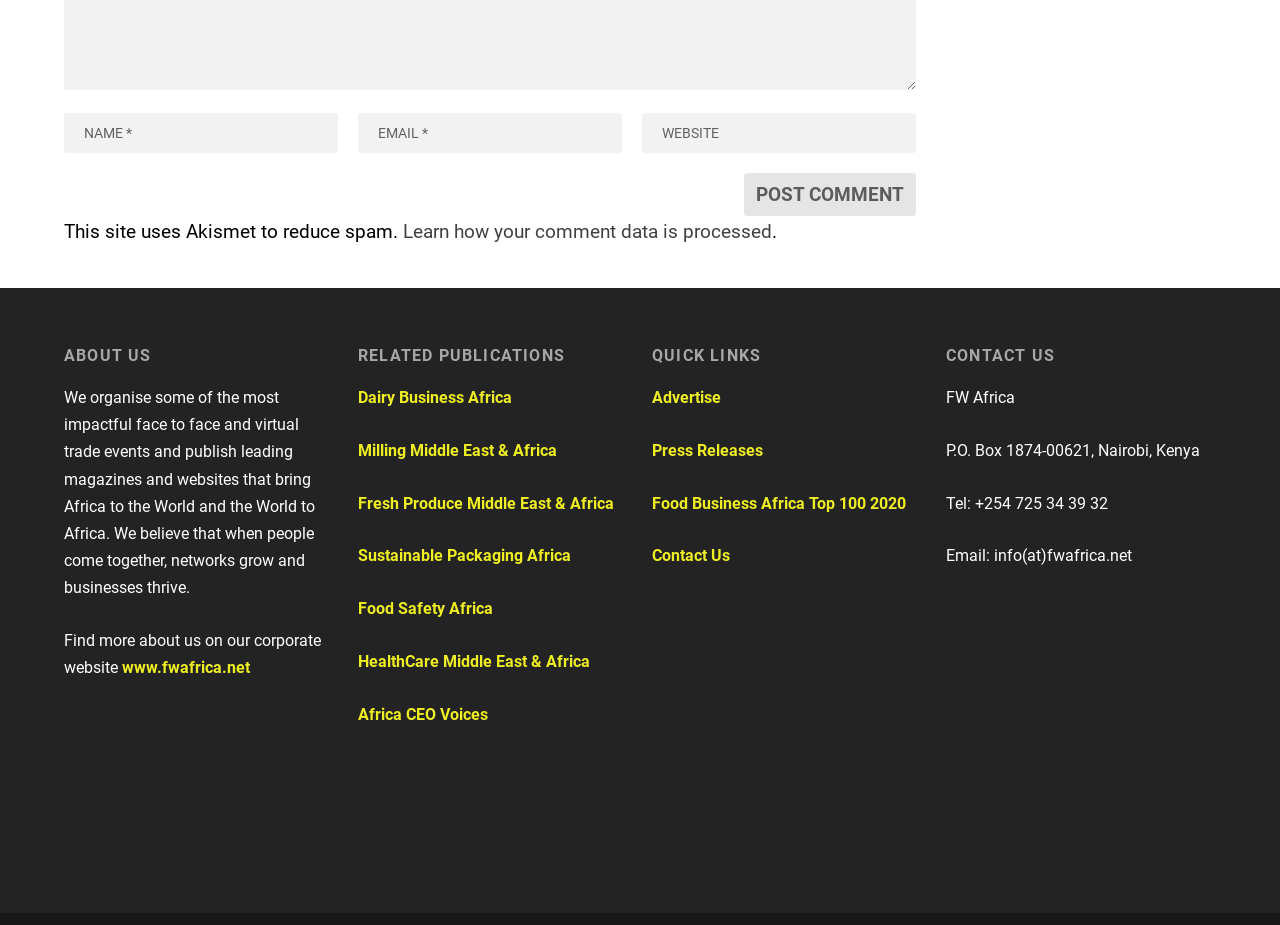Please locate the bounding box coordinates of the element that should be clicked to achieve the given instruction: "Post a comment".

[0.581, 0.214, 0.716, 0.261]